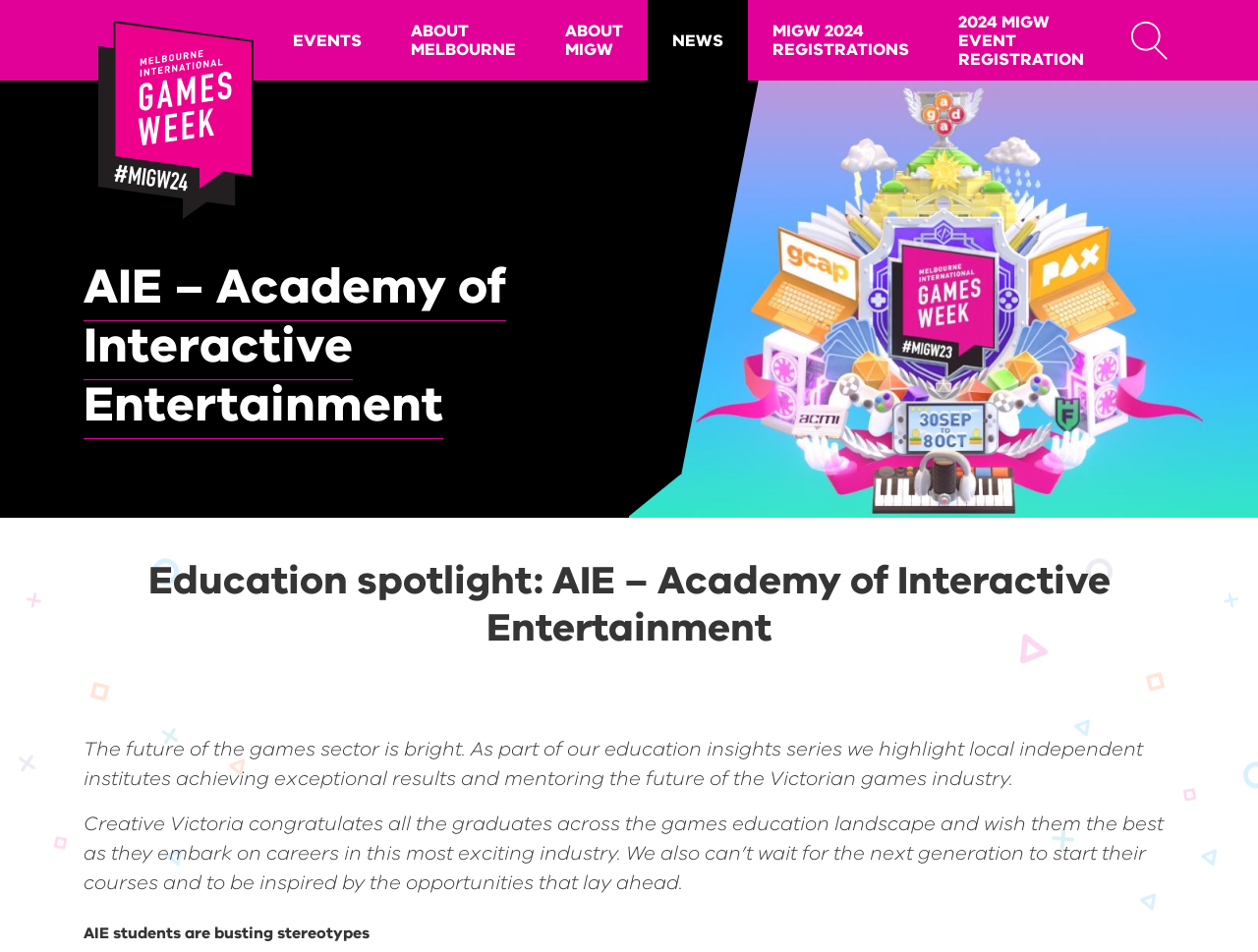Please answer the following question using a single word or phrase: 
What is the logo on the top left corner?

Melbourne Gamesweek Logo